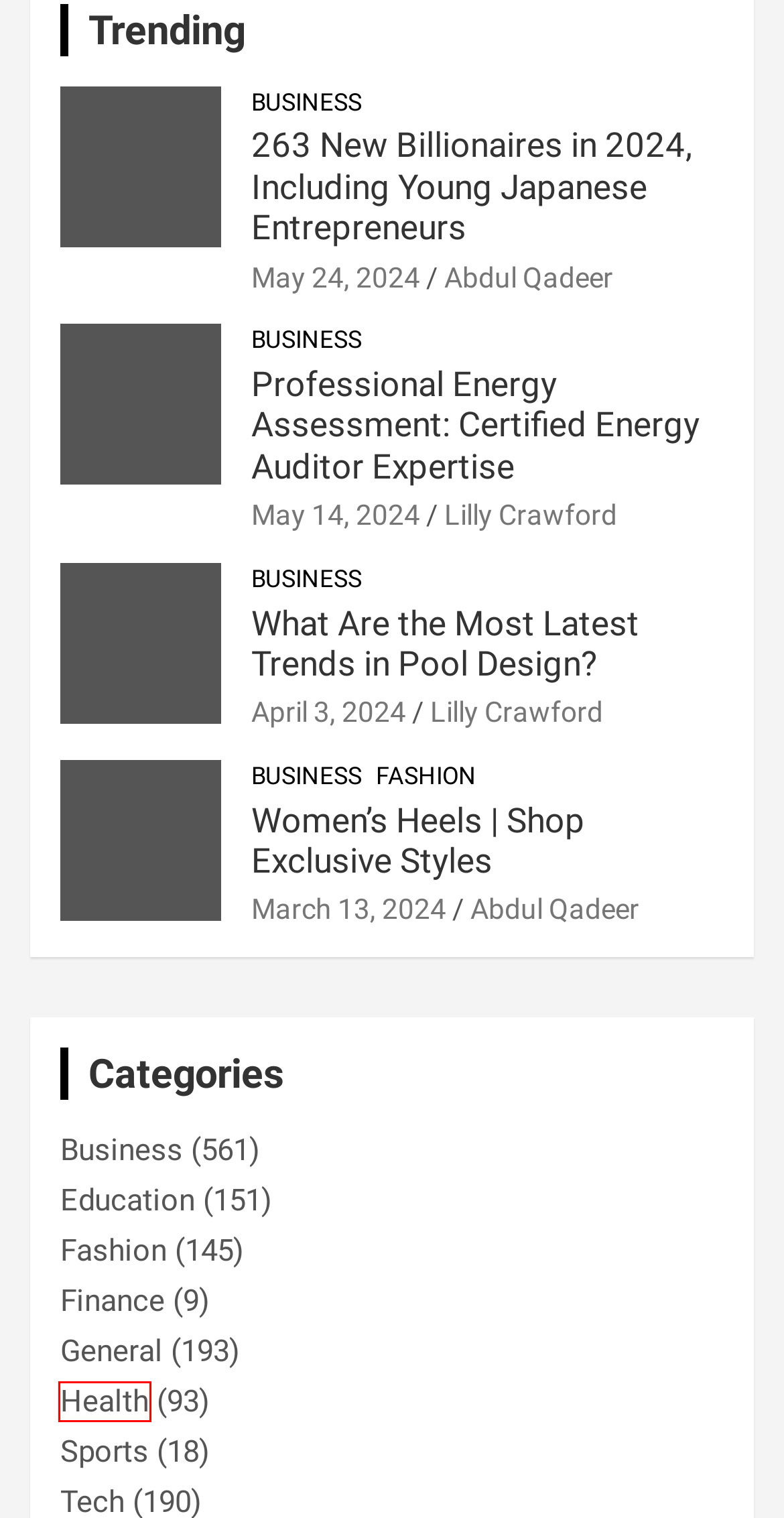You are presented with a screenshot of a webpage containing a red bounding box around an element. Determine which webpage description best describes the new webpage after clicking on the highlighted element. Here are the candidates:
A. General Archives - Fat Degree
B. Health Archives - Fat Degree
C. What Are the Most Latest Trends in Pool Design?
D. Business Archives - Fat Degree
E. Finance Archives - Fat Degree
F. Women's Heels | Shop Exclusive Styles - Fat Degree
G. Education Archives - Fat Degree
H. Fashion Archives - Fat Degree

B